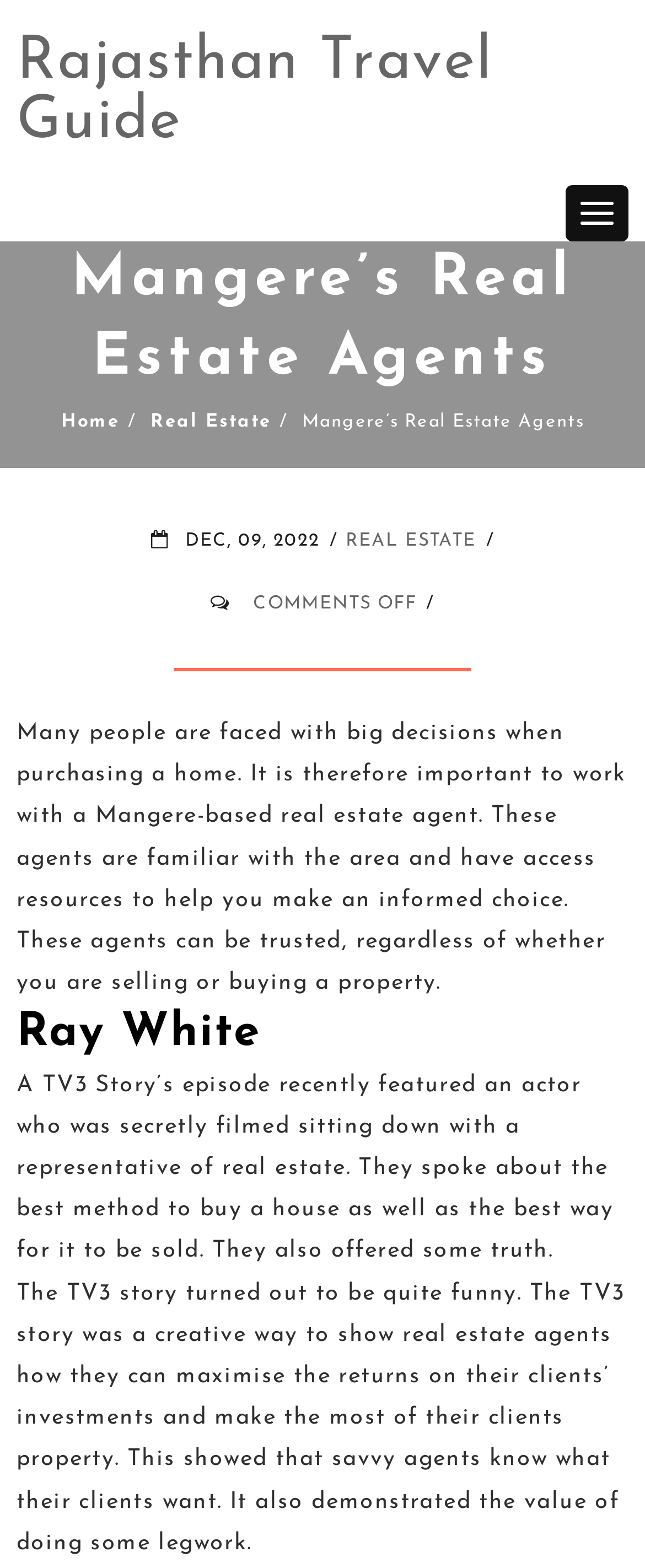Extract the bounding box coordinates for the UI element described as: "Mangere’s Real Estate Agents".

[0.11, 0.161, 0.89, 0.248]